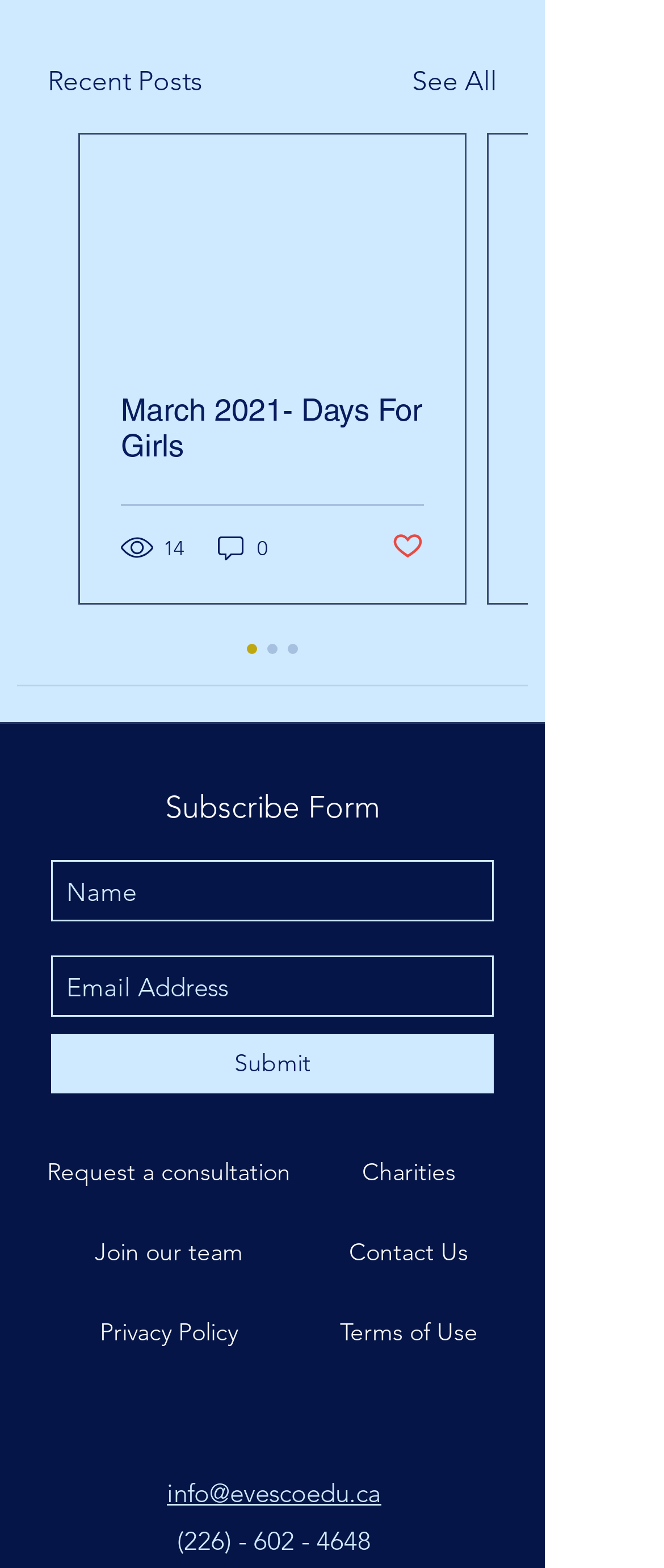How many views does the post 'March 2021- Days For Girls' have?
With the help of the image, please provide a detailed response to the question.

The post 'March 2021- Days For Girls' has 14 views, which can be found in the generic element with the text '14 views' and a bounding box of [0.182, 0.338, 0.282, 0.359] within the article element.